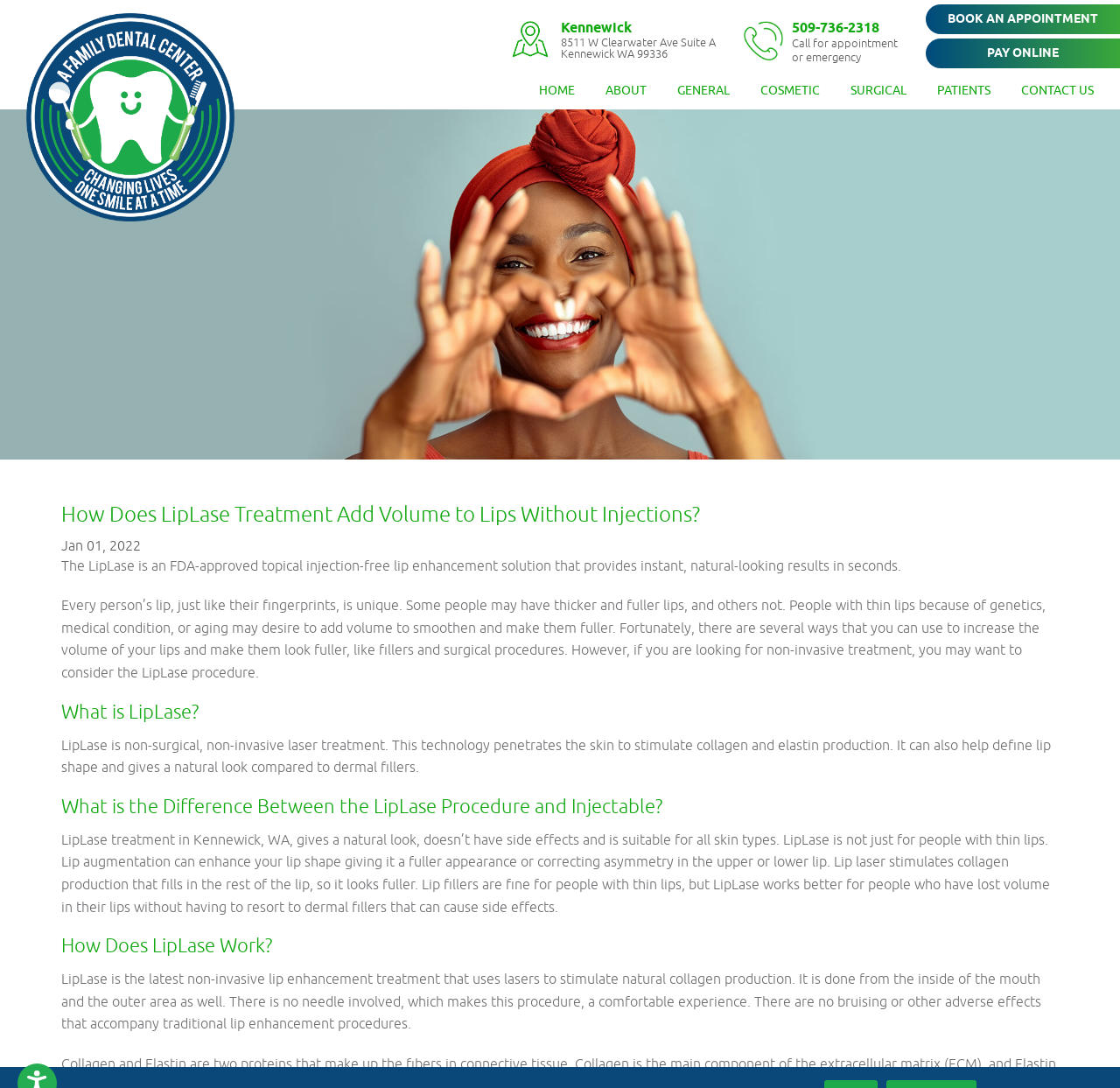Identify the bounding box coordinates for the region to click in order to carry out this instruction: "Click on the 'PAY ONLINE' link". Provide the coordinates using four float numbers between 0 and 1, formatted as [left, top, right, bottom].

[0.827, 0.035, 1.0, 0.063]